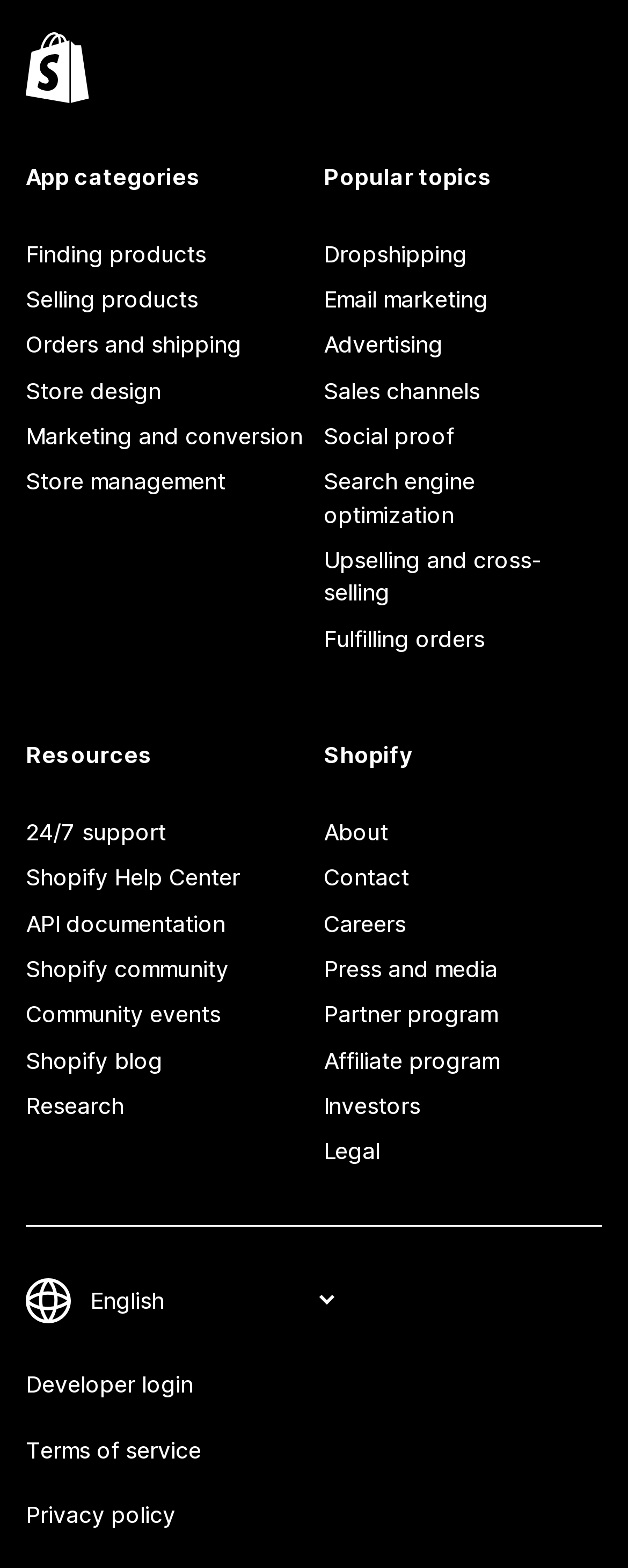Determine the bounding box coordinates of the clickable region to follow the instruction: "Change your language".

[0.133, 0.82, 0.541, 0.839]